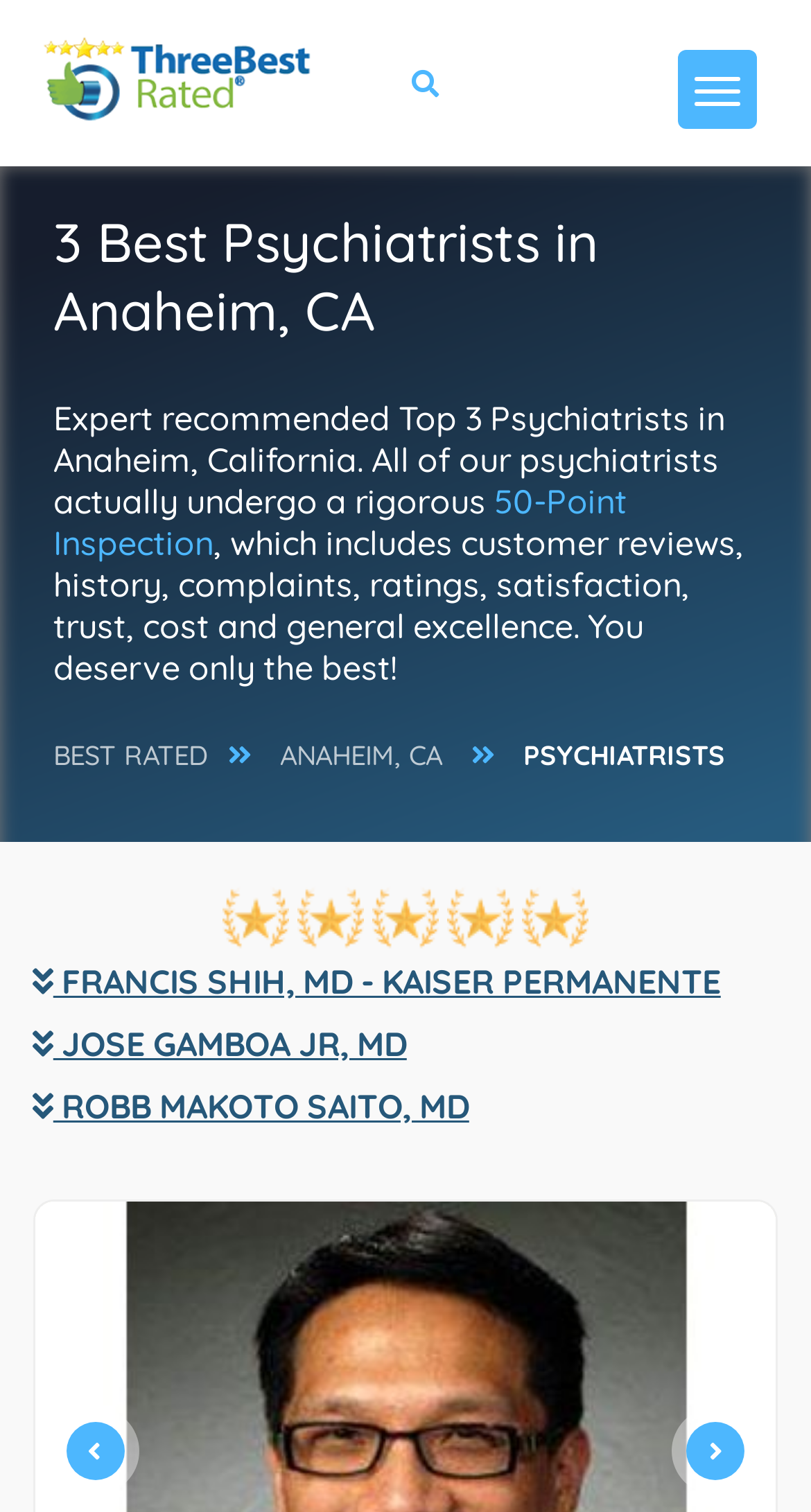Please find and provide the title of the webpage.

3 Best Psychiatrists in Anaheim, CA